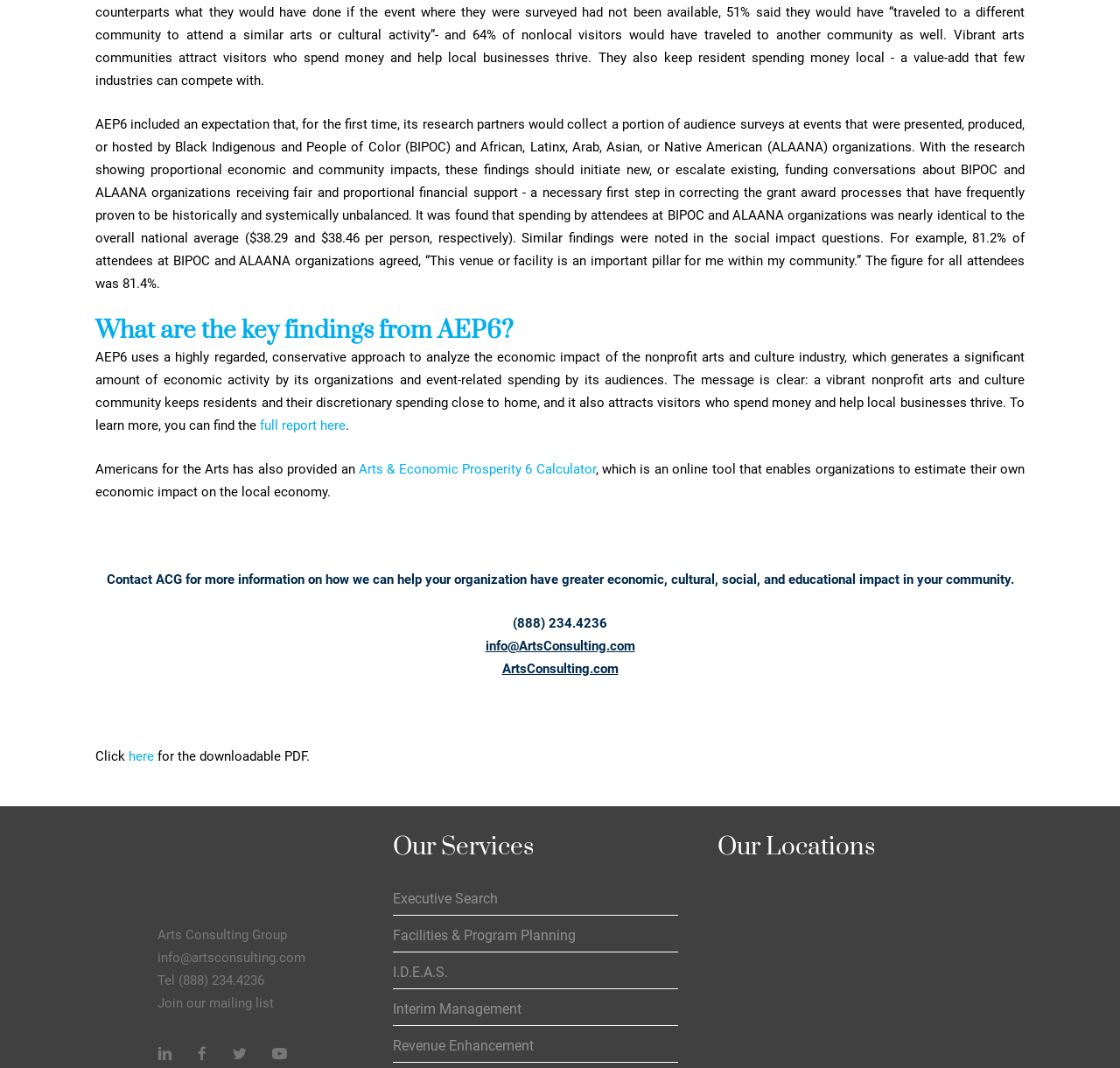Utilize the details in the image to give a detailed response to the question: What is the purpose of the Arts & Economic Prosperity 6 Calculator?

The purpose of the Arts & Economic Prosperity 6 Calculator is to enable organizations to estimate their own economic impact on the local economy, as mentioned in the text accompanying the link to the calculator.